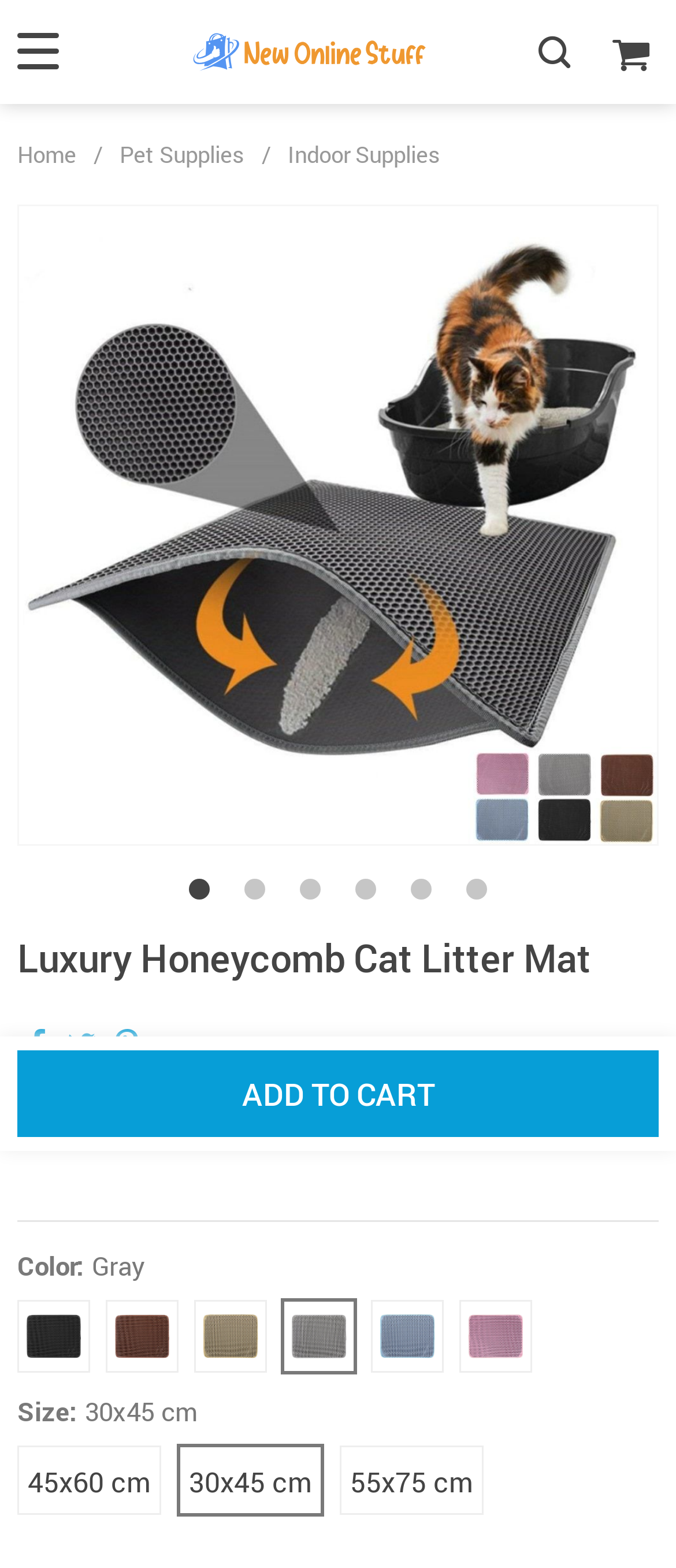Please reply with a single word or brief phrase to the question: 
What is the current selected color of the Luxury Honeycomb Cat Litter Mat?

Gray